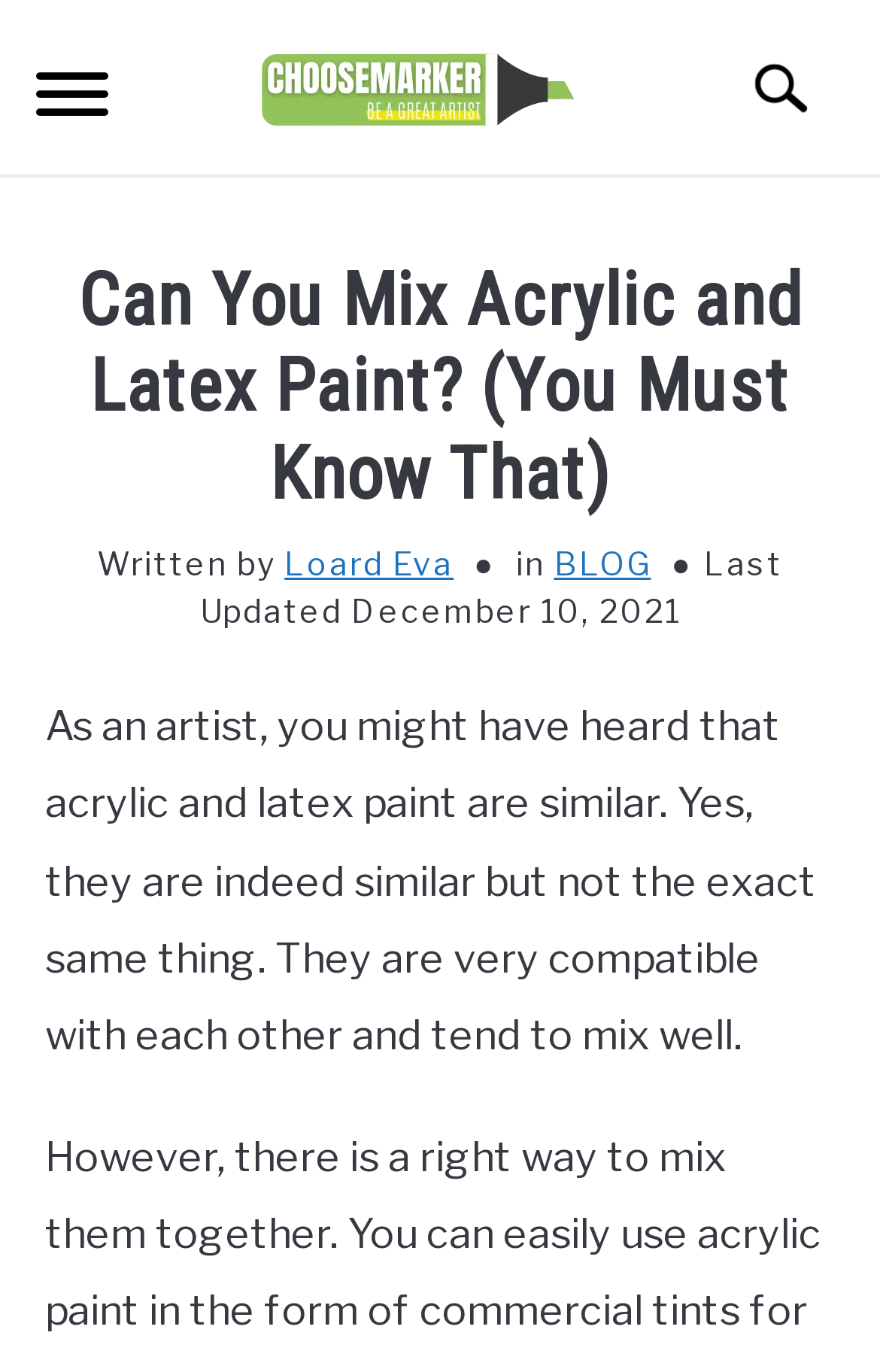Give a complete and precise description of the webpage's appearance.

This webpage is about the differences between acrylic and latex paint, specifically addressing the question of whether they can be mixed. At the top left corner, there is a menu button labeled "Menu" and a link to "choosemarker" with an accompanying image. To the right of these elements, there is a search link. 

Below these top elements, there is a navigation menu with links to "HOME", "BLOG", "TIPS & TRICKS", "REVIEWS", "MARKERS", "OTHERS", and "DRAWING". 

The main content of the webpage is headed by a title "Can You Mix Acrylic and Latex Paint? (You Must Know That)" which is centered near the top of the page. Below the title, there is information about the author, "Loard Eva", and the date the article was last updated, "December 10, 2021". 

The main article begins with a paragraph of text that explains the similarities and differences between acrylic and latex paint, stating that they are compatible and mix well. This text is positioned below the title and author information, taking up most of the page's content area.